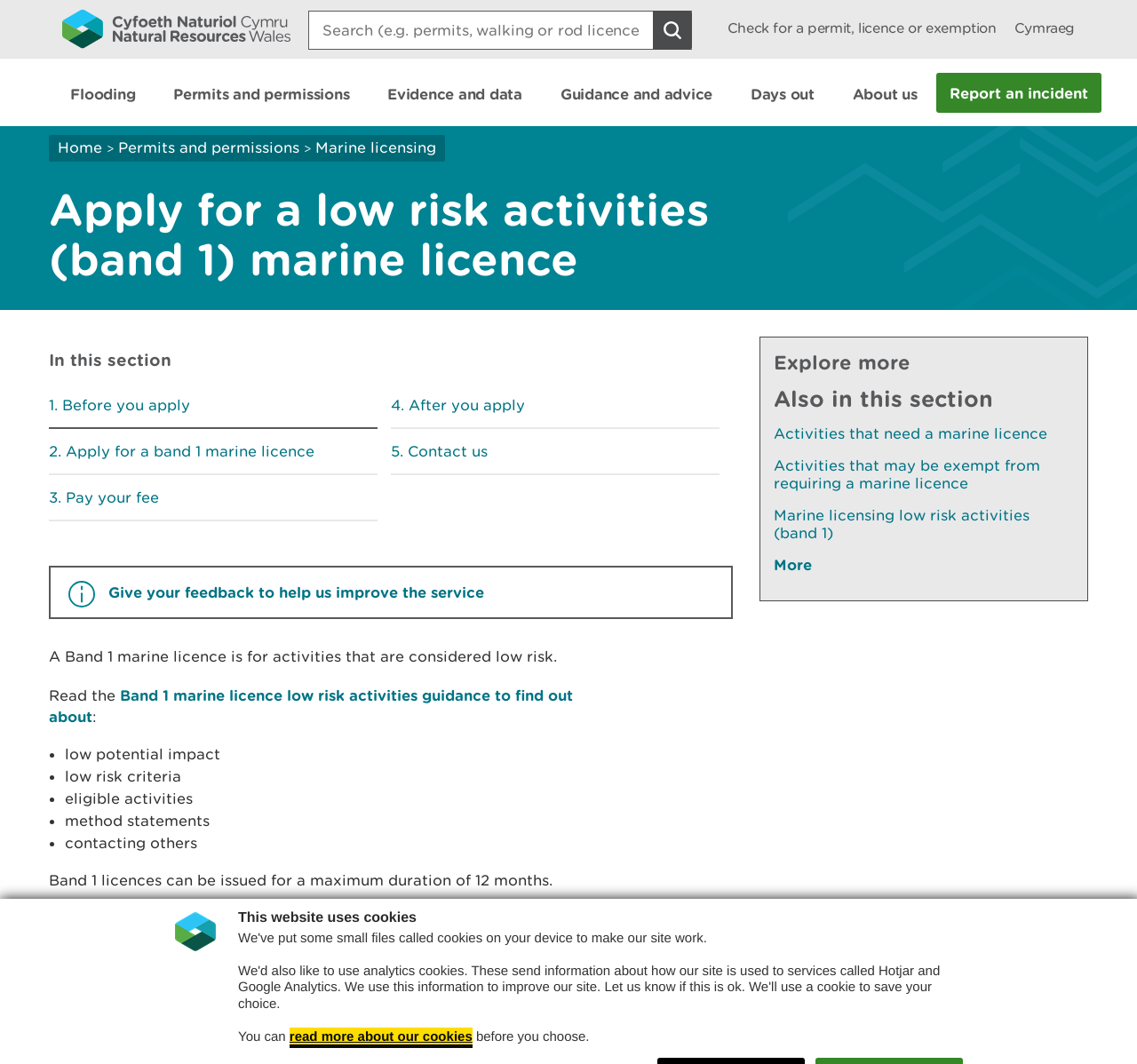Using the details in the image, give a detailed response to the question below:
When is a Band 3 application required?

If a band 1 activity has an estimated project cost for marine works over £1 million, the activity is no longer eligible for a band 1 application and a band 3 application will be required.